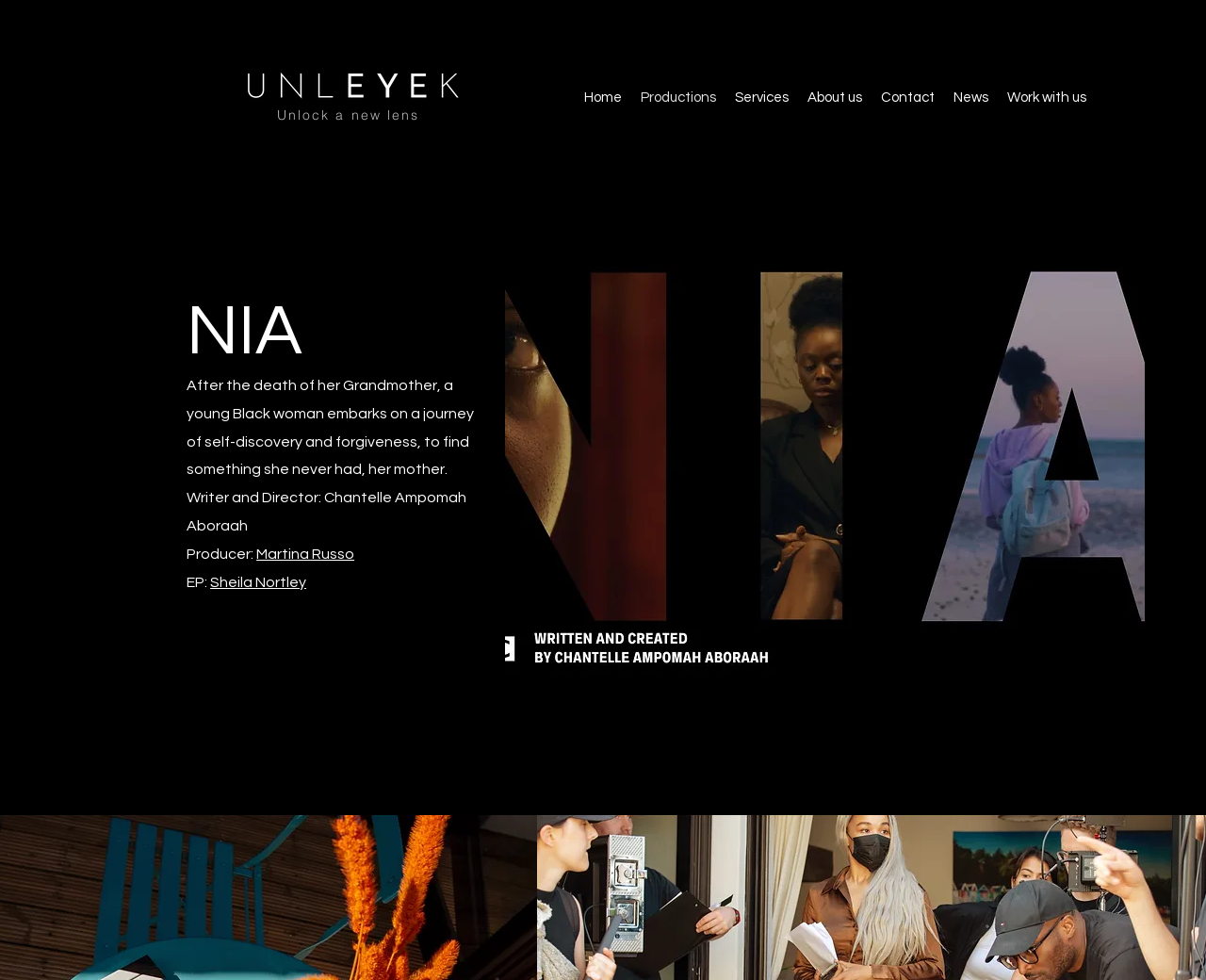Determine the bounding box coordinates for the area you should click to complete the following instruction: "Click the 'Martina Russo' link".

[0.213, 0.557, 0.294, 0.573]